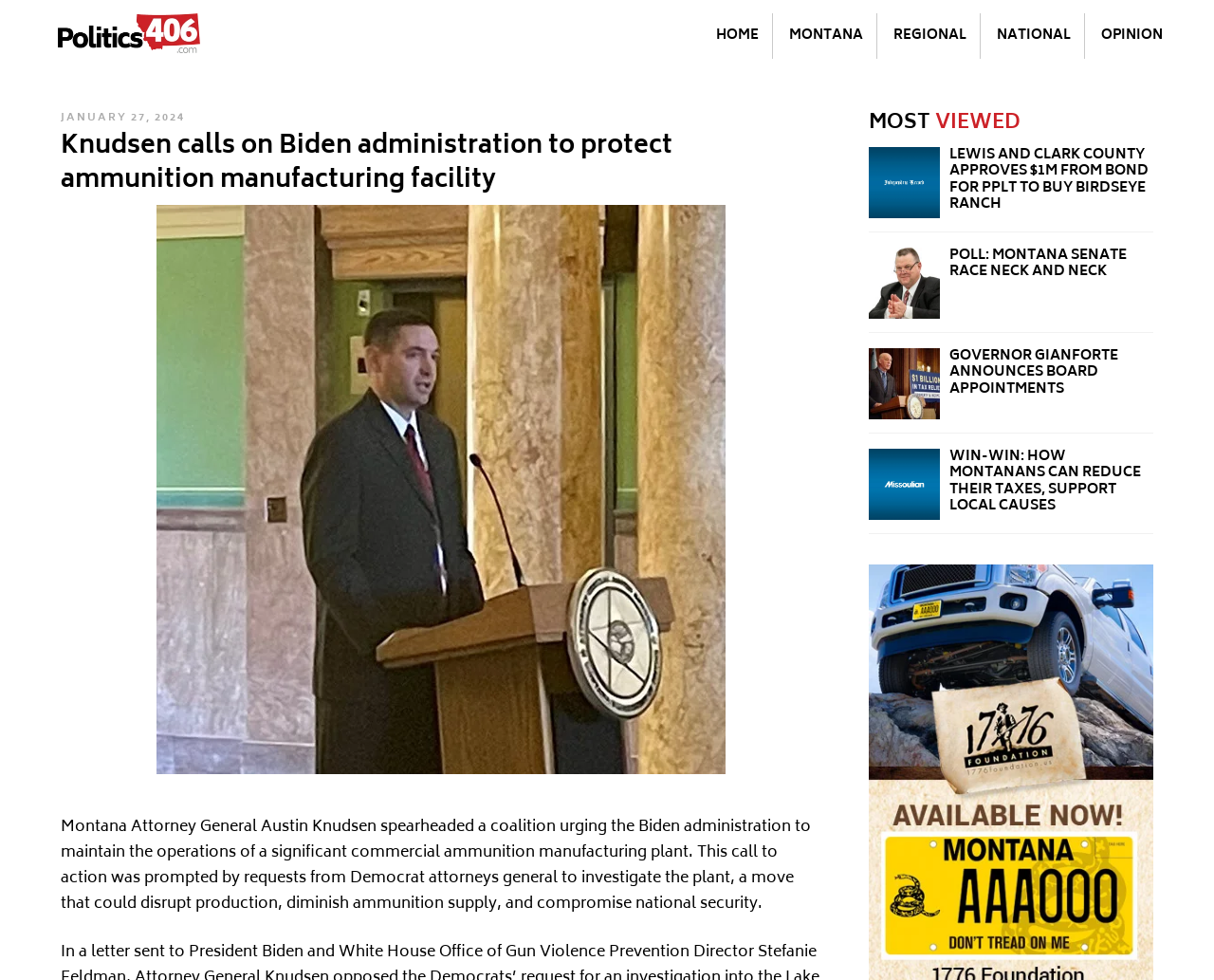What is the date of the posted article?
Refer to the screenshot and answer in one word or phrase.

JANUARY 27, 2024